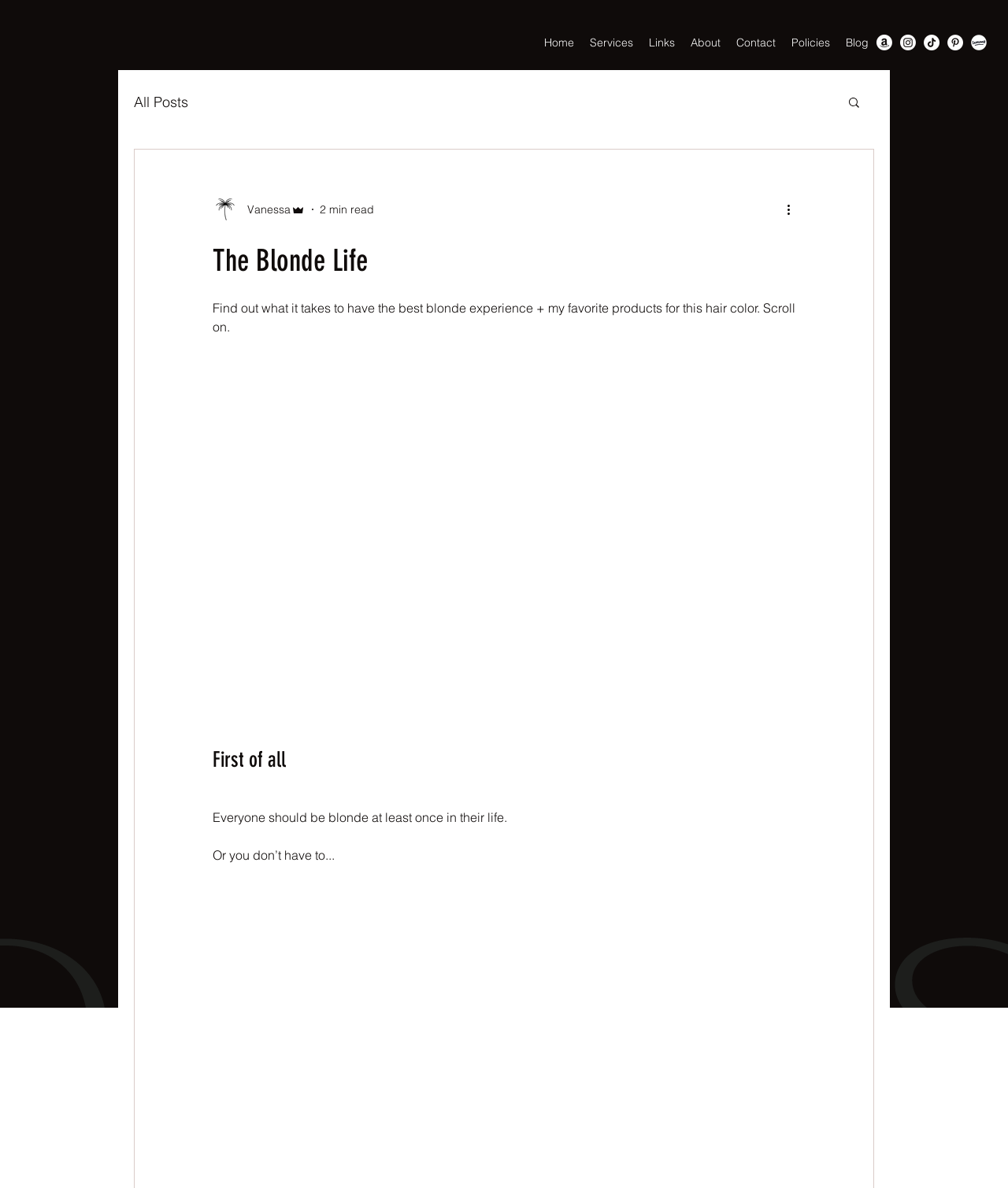Find the UI element described as: "Policies" and predict its bounding box coordinates. Ensure the coordinates are four float numbers between 0 and 1, [left, top, right, bottom].

[0.777, 0.026, 0.831, 0.046]